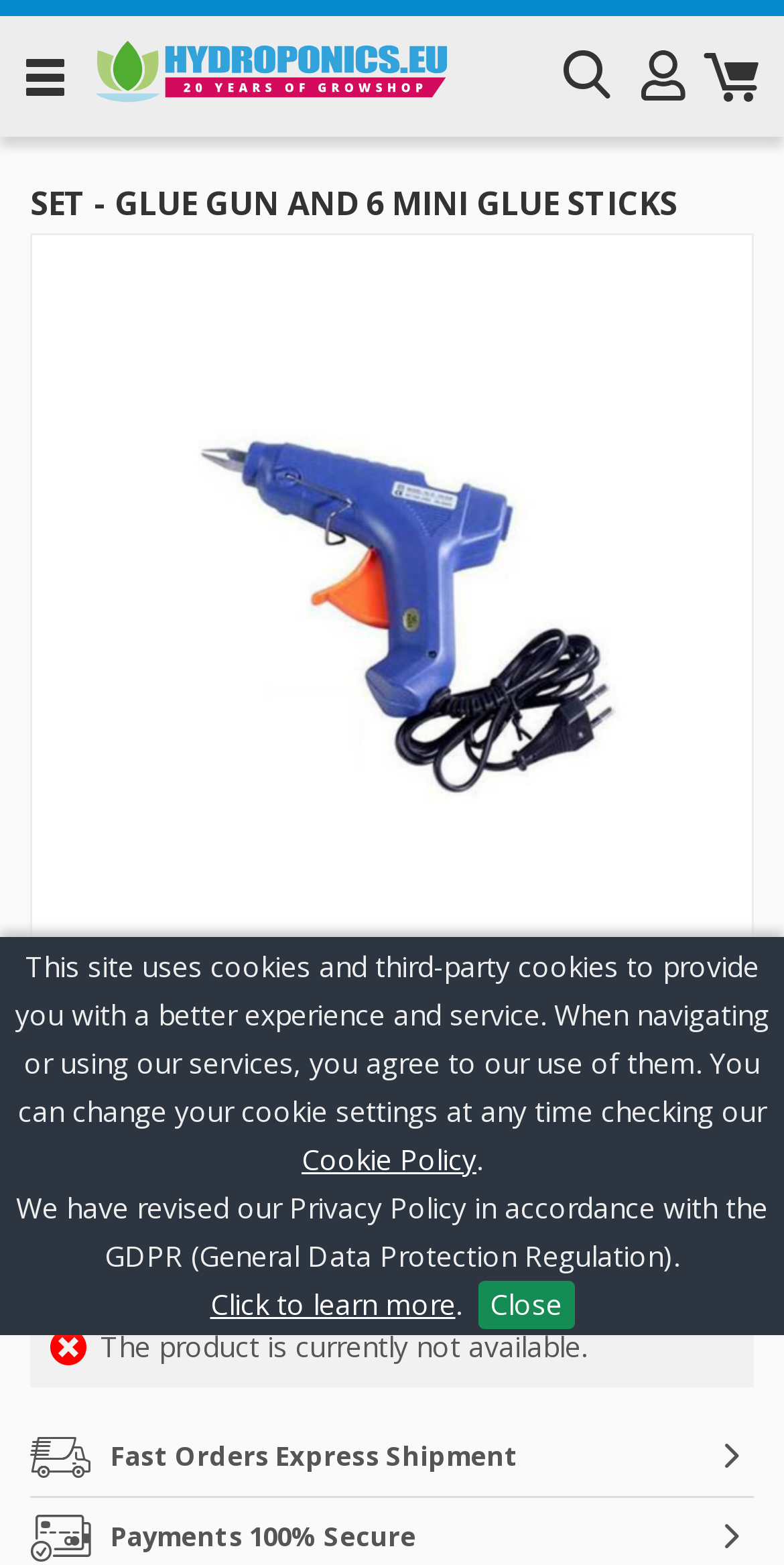Find the bounding box coordinates for the HTML element described in this sentence: "Add to cart". Provide the coordinates as four float numbers between 0 and 1, in the format [left, top, right, bottom].

[0.299, 0.755, 0.962, 0.813]